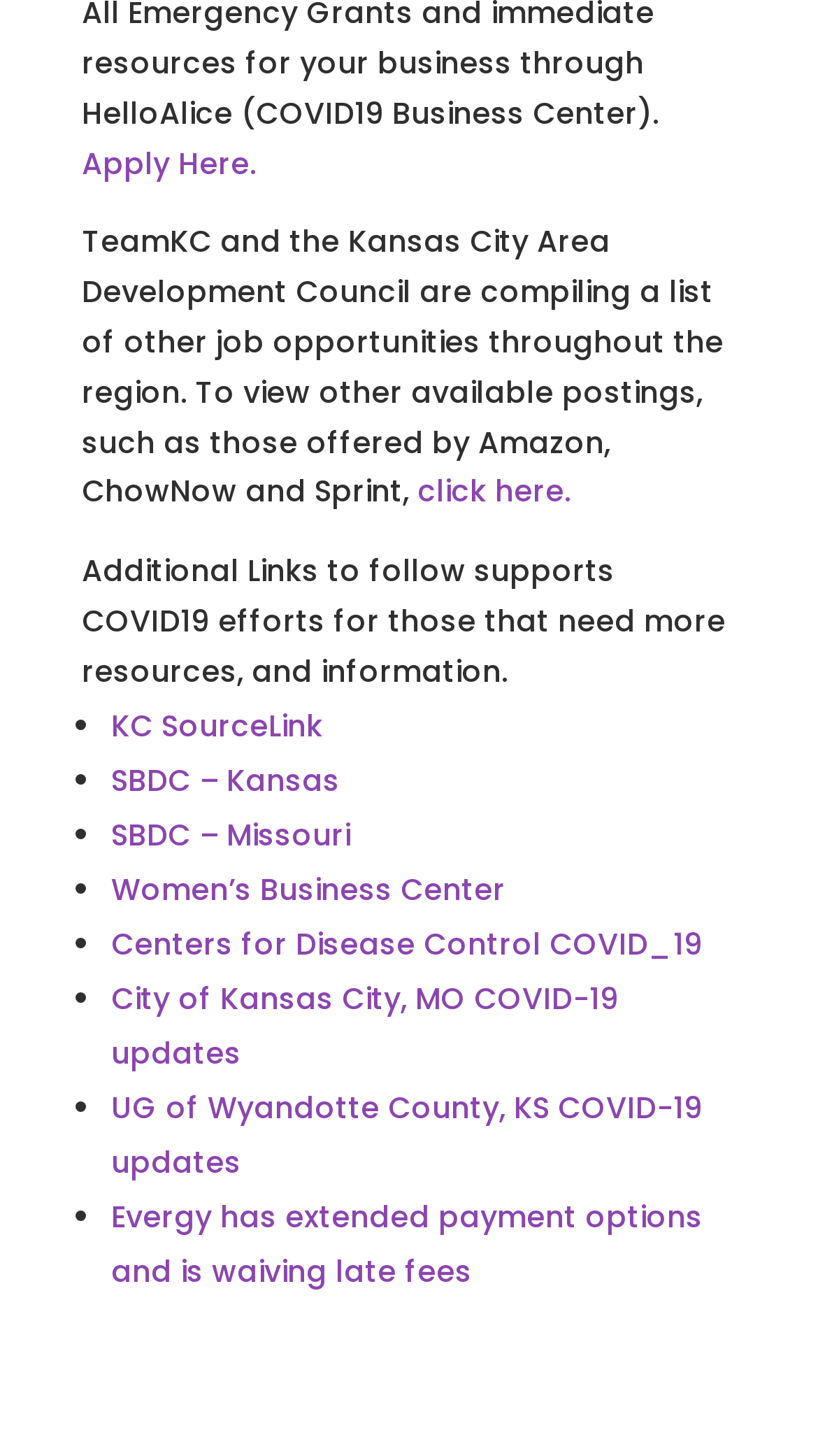Give the bounding box coordinates for the element described by: "KC SourceLink".

[0.136, 0.484, 0.395, 0.512]